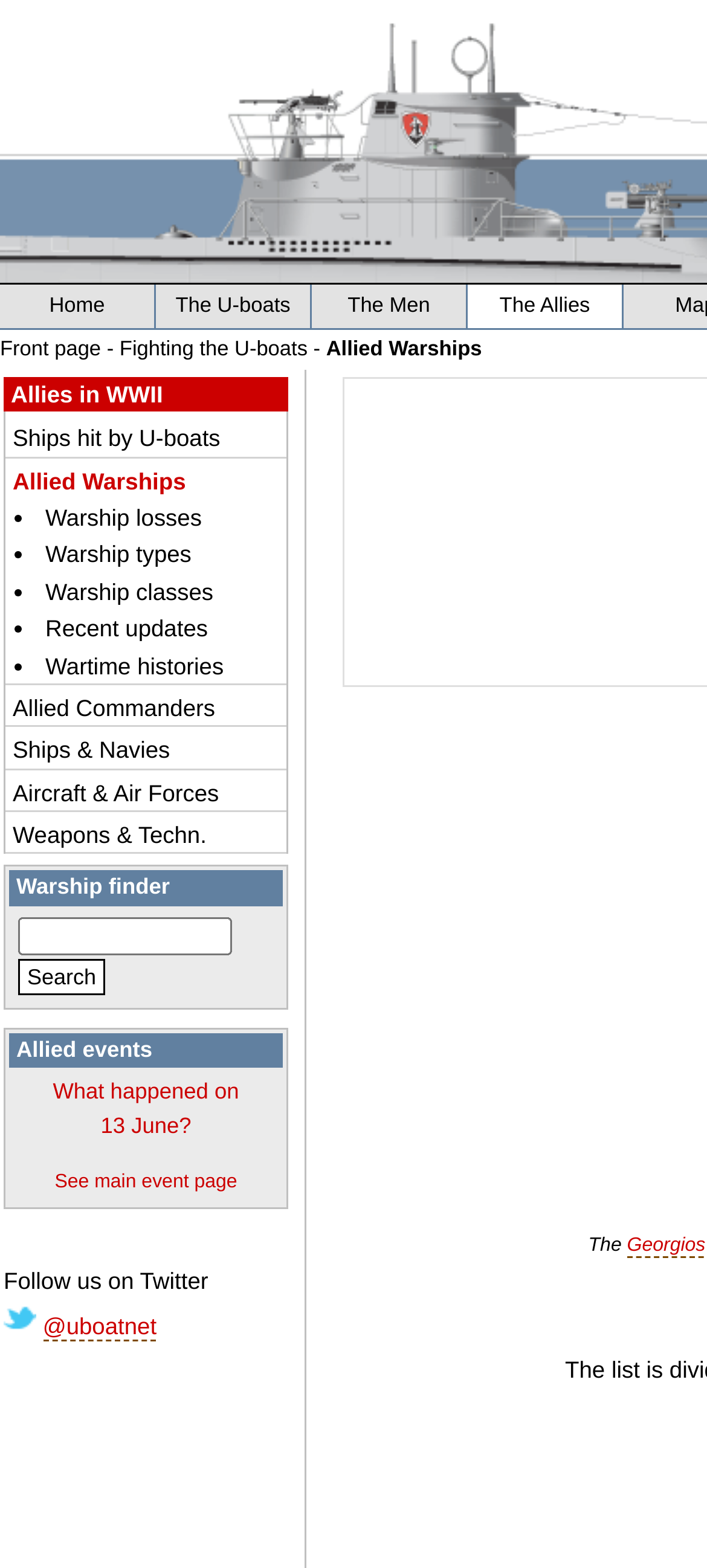Identify the bounding box coordinates of the part that should be clicked to carry out this instruction: "Search for a warship".

[0.026, 0.585, 0.328, 0.609]